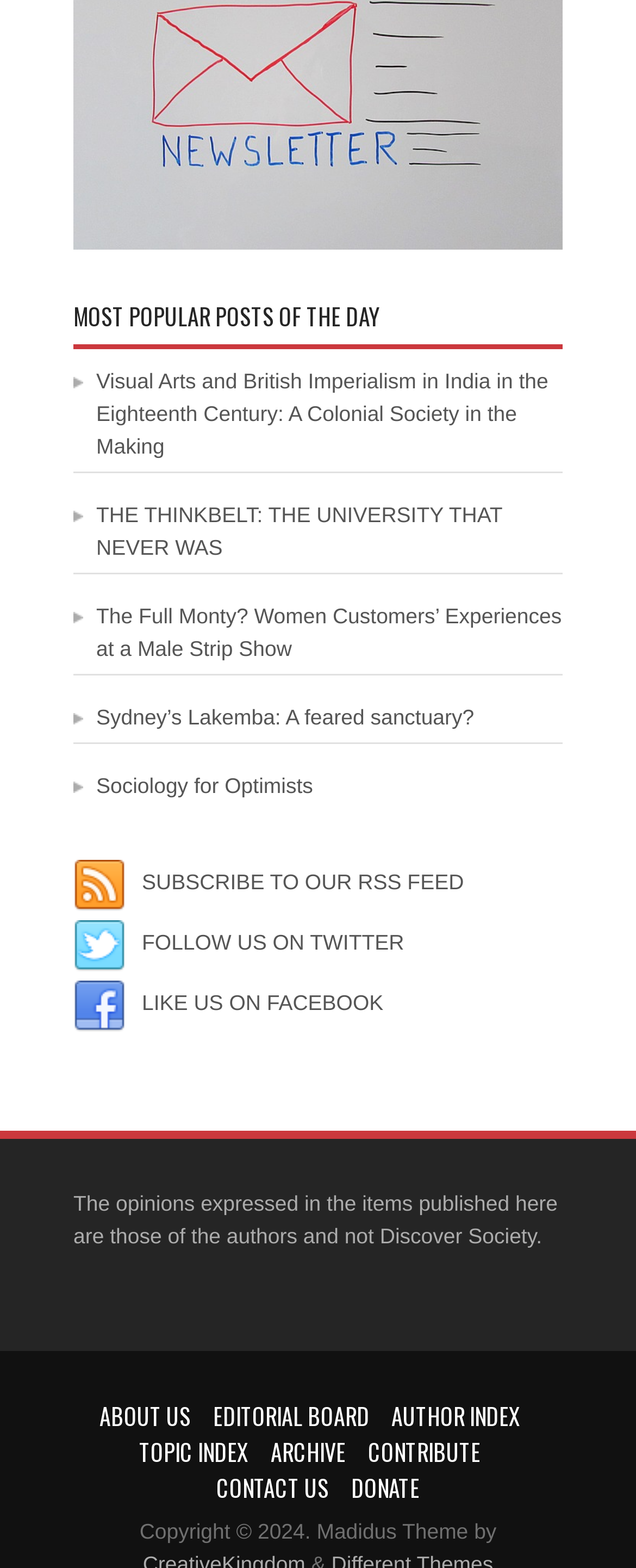Please identify the bounding box coordinates for the region that you need to click to follow this instruction: "Go to the home page".

None